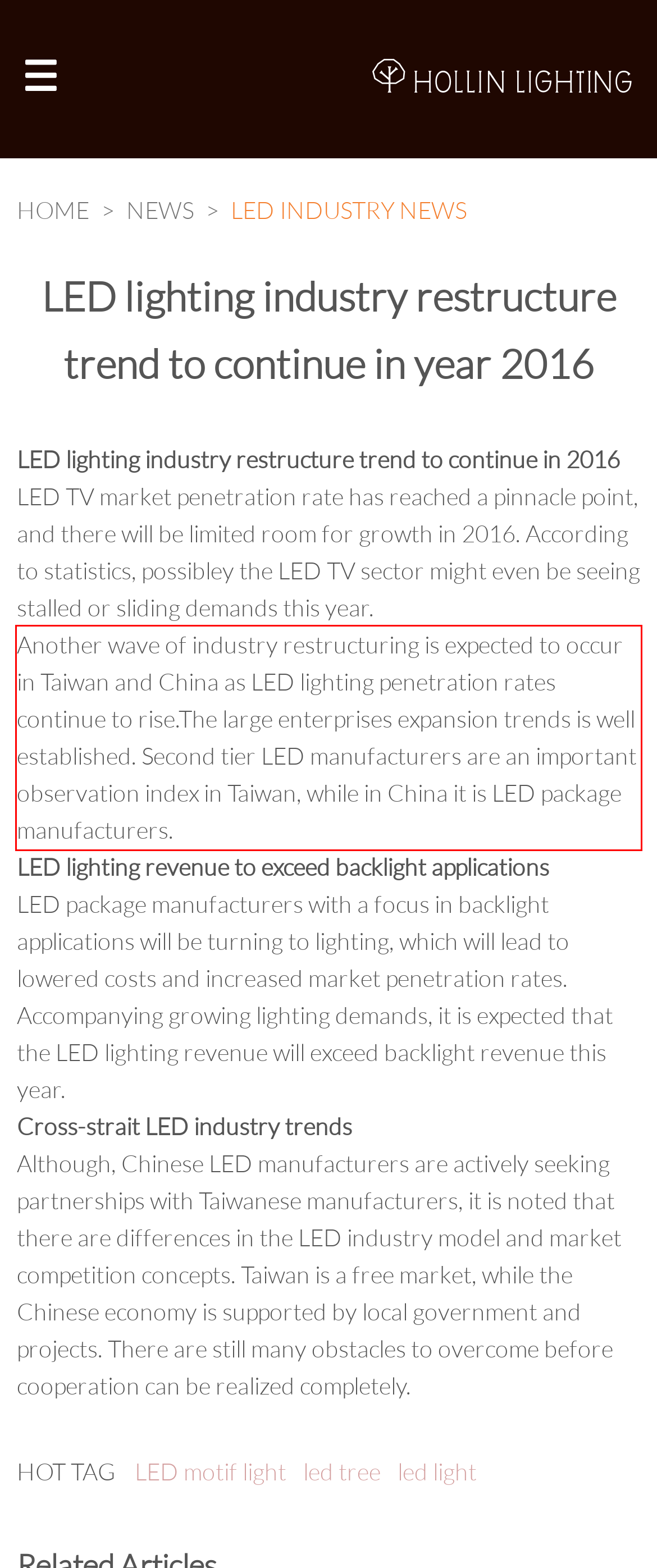Given a screenshot of a webpage containing a red bounding box, perform OCR on the text within this red bounding box and provide the text content.

Another wave of industry restructuring is expected to occur in Taiwan and China as LED lighting penetration rates continue to rise.The large enterprises expansion trends is well established. Second tier LED manufacturers are an important observation index in Taiwan, while in China it is LED package manufacturers.